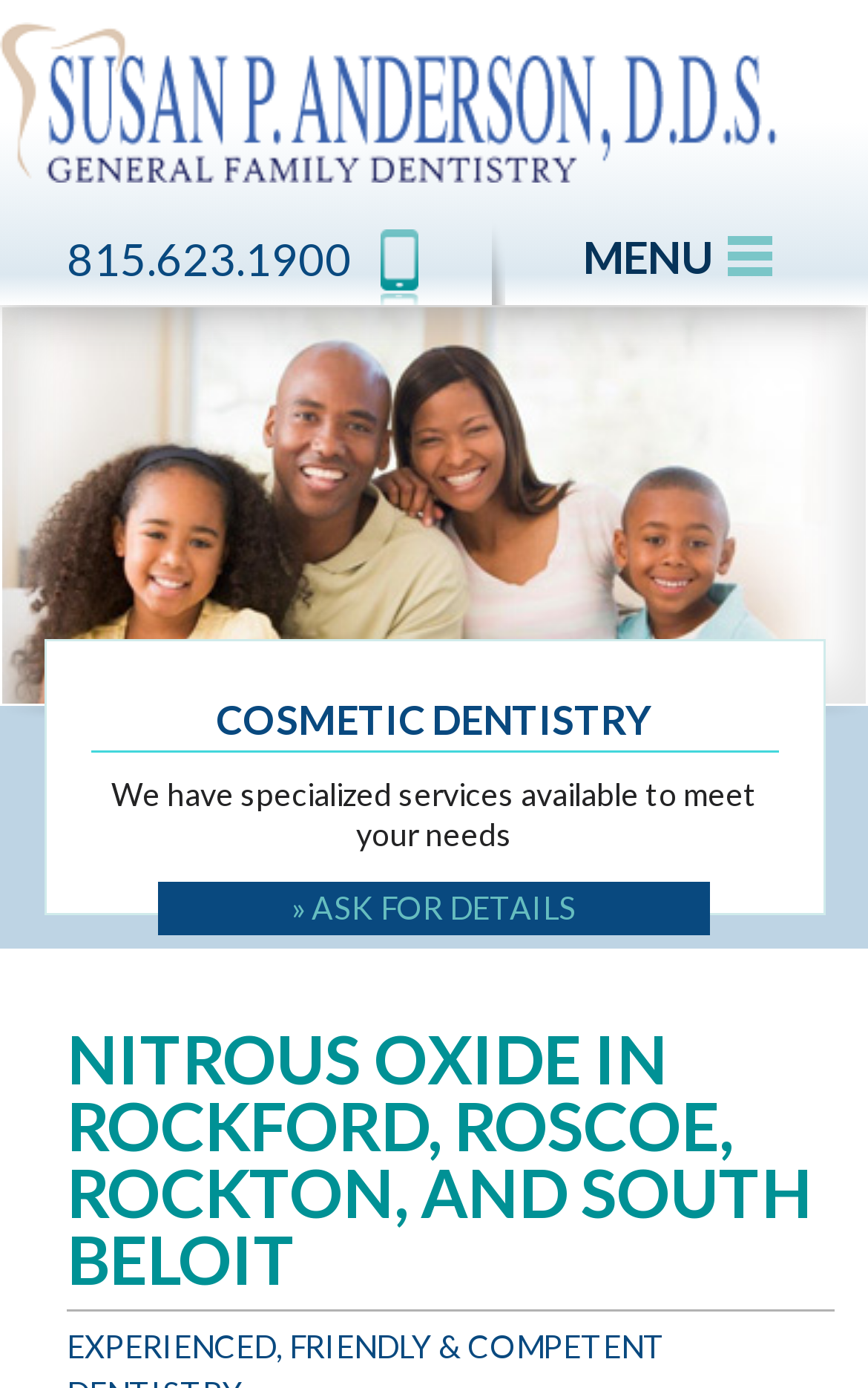Use a single word or phrase to answer the question: 
What is the name of the dentist?

Susan Anderson-Granzeier D.D.S